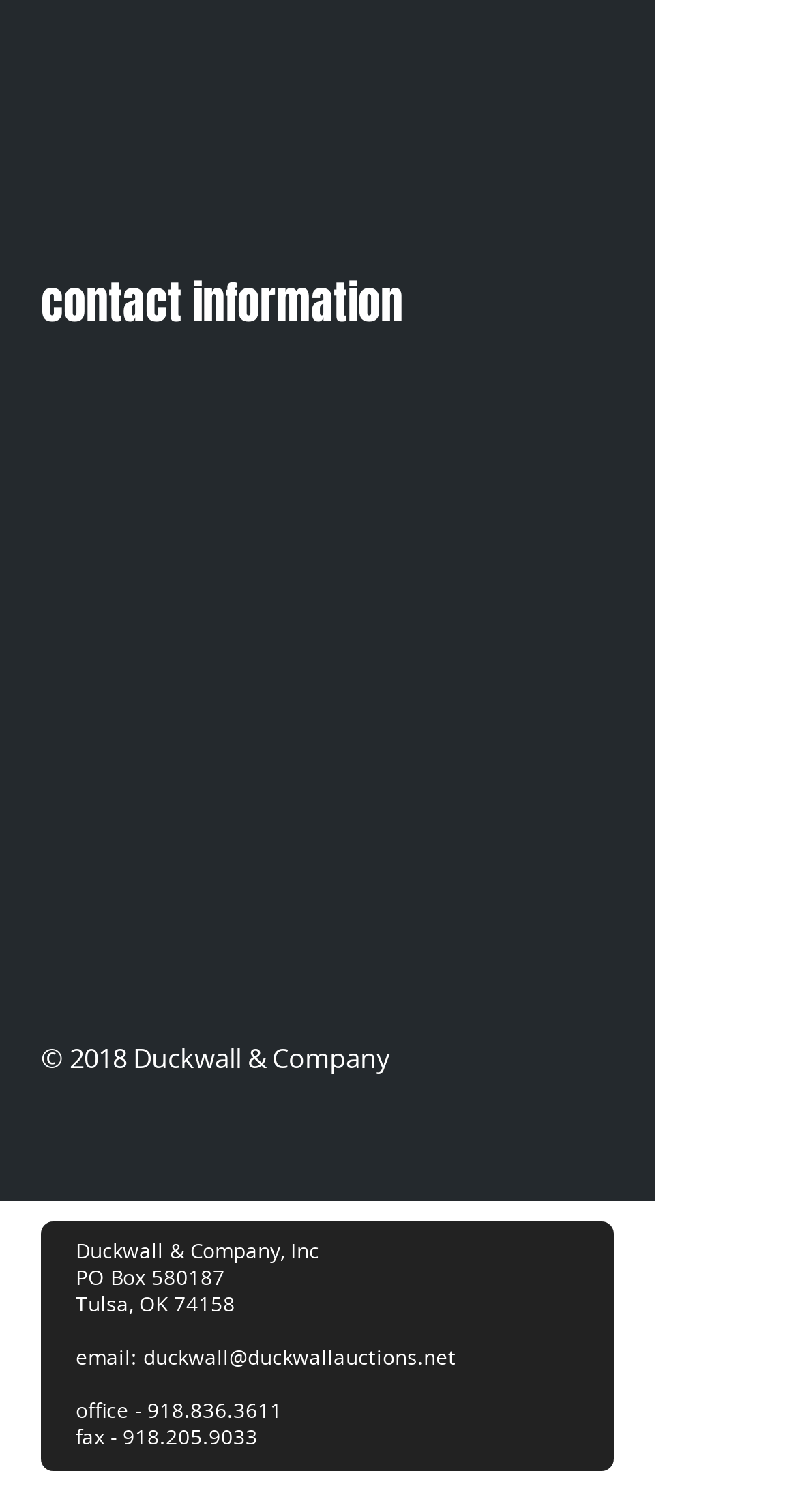Bounding box coordinates are specified in the format (top-left x, top-left y, bottom-right x, bottom-right y). All values are floating point numbers bounded between 0 and 1. Please provide the bounding box coordinate of the region this sentence describes: aria-label="Twitter Clean"

[0.351, 0.61, 0.441, 0.658]